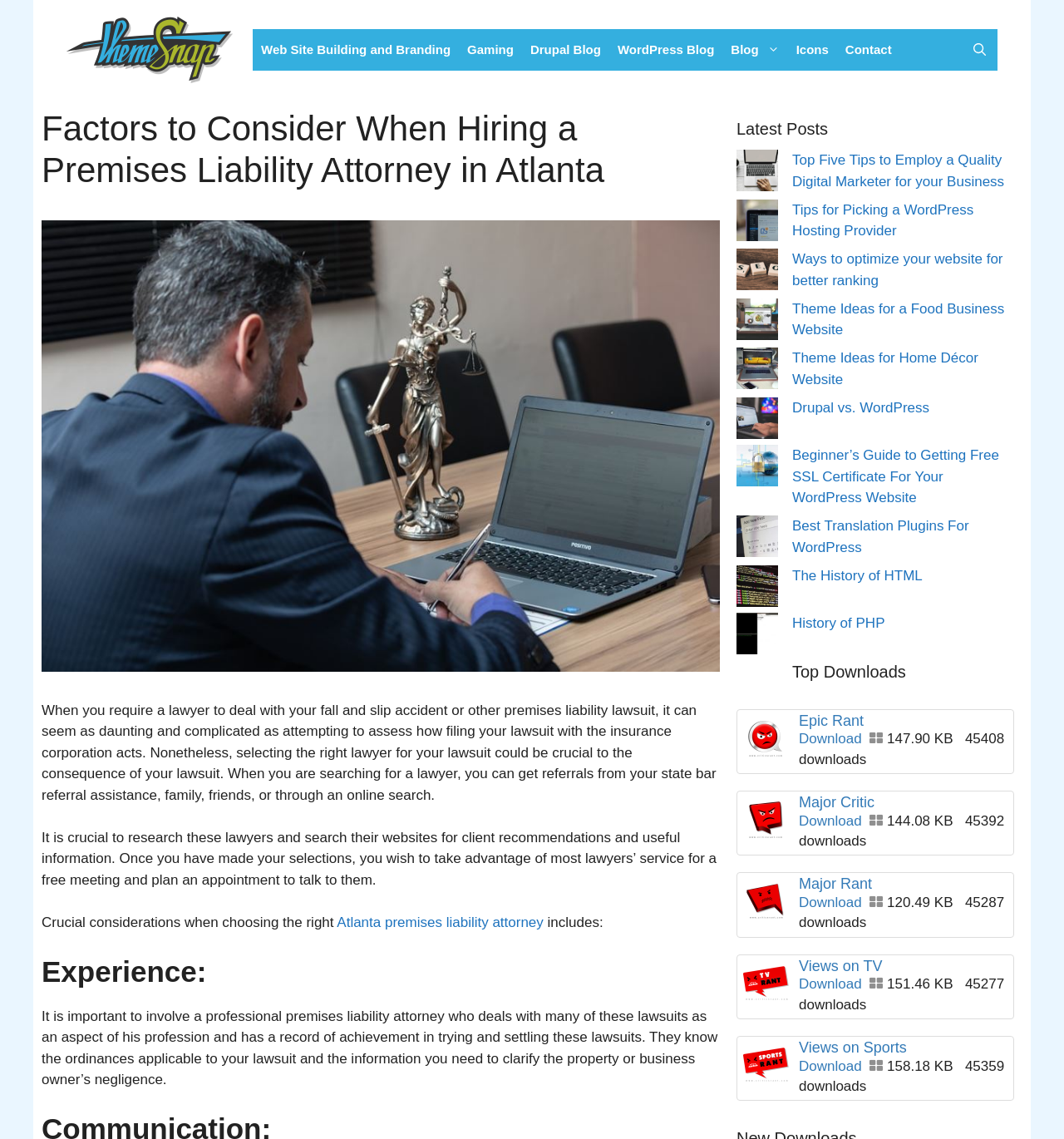Show the bounding box coordinates of the region that should be clicked to follow the instruction: "Read the article about 'Factors to Consider When Hiring a Premises Liability Attorney in Atlanta'."

[0.039, 0.095, 0.677, 0.168]